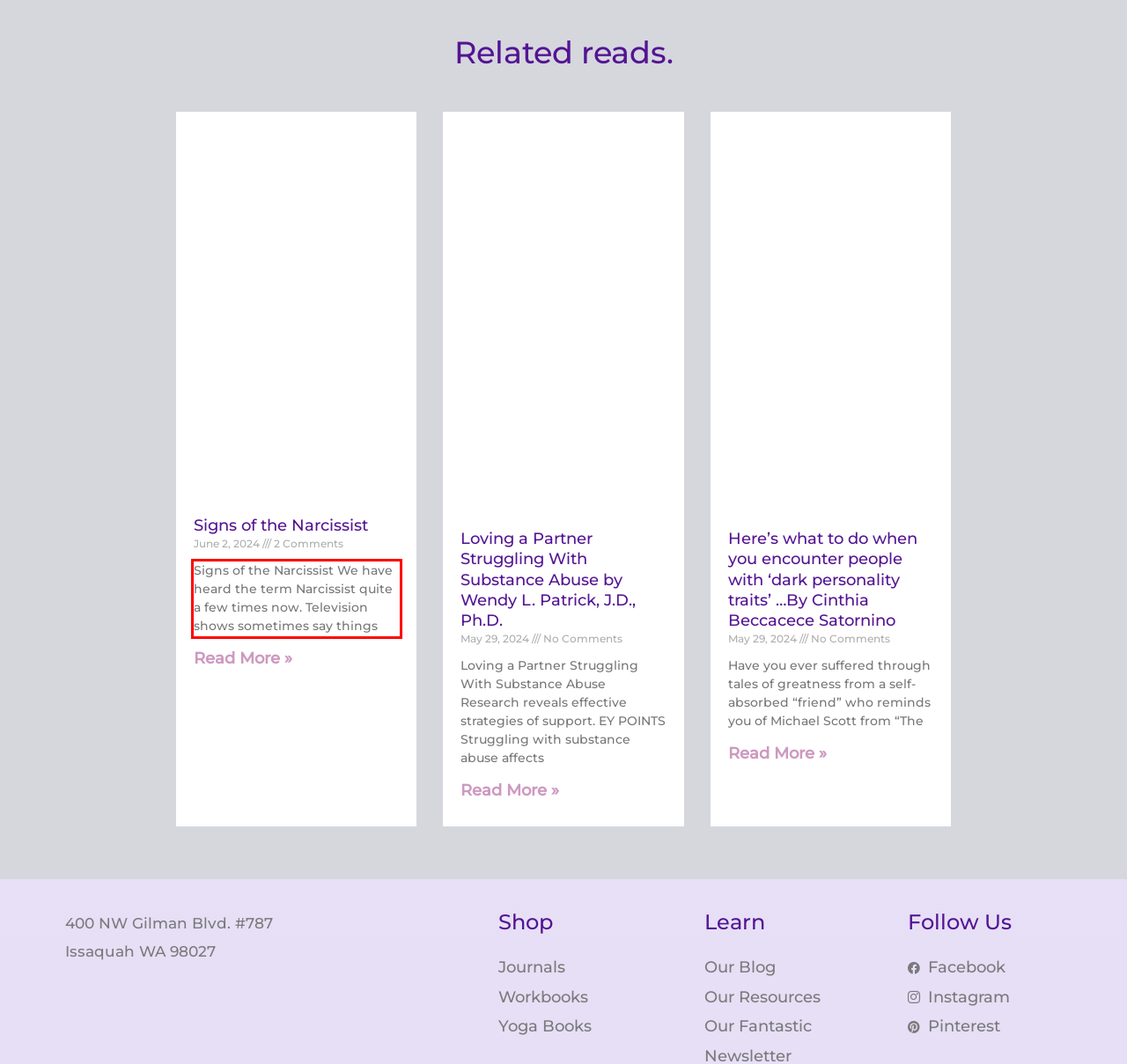Identify and extract the text within the red rectangle in the screenshot of the webpage.

Signs of the Narcissist We have heard the term Narcissist quite a few times now. Television shows sometimes say things